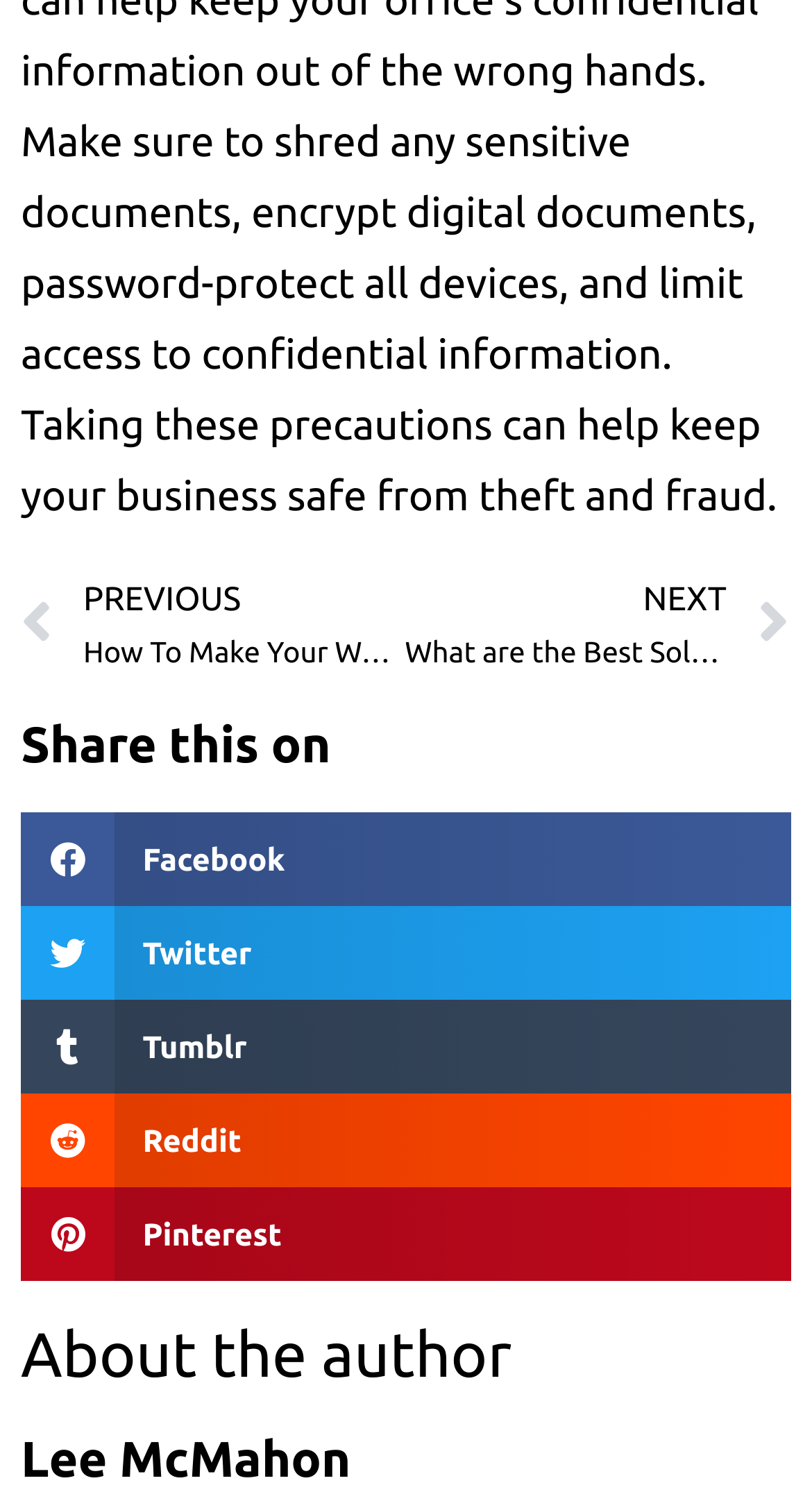Please reply to the following question with a single word or a short phrase:
What is the purpose of the buttons below 'Share this on'?

To share on social media